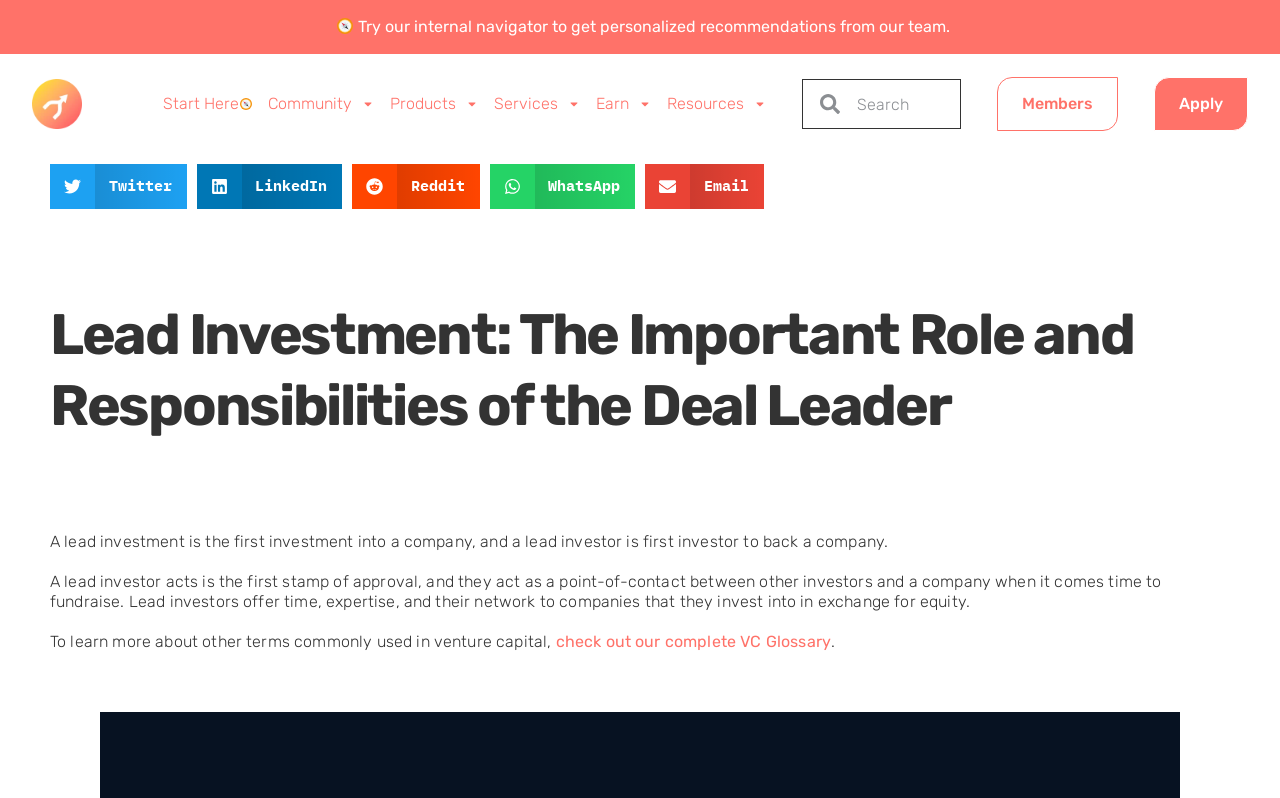What is the purpose of a lead investor?
Using the details shown in the screenshot, provide a comprehensive answer to the question.

The webpage states that a lead investor acts as the first stamp of approval, and they play a crucial role in the fundraising process for companies. This implies that a lead investor's involvement serves as a validation of a company's potential.